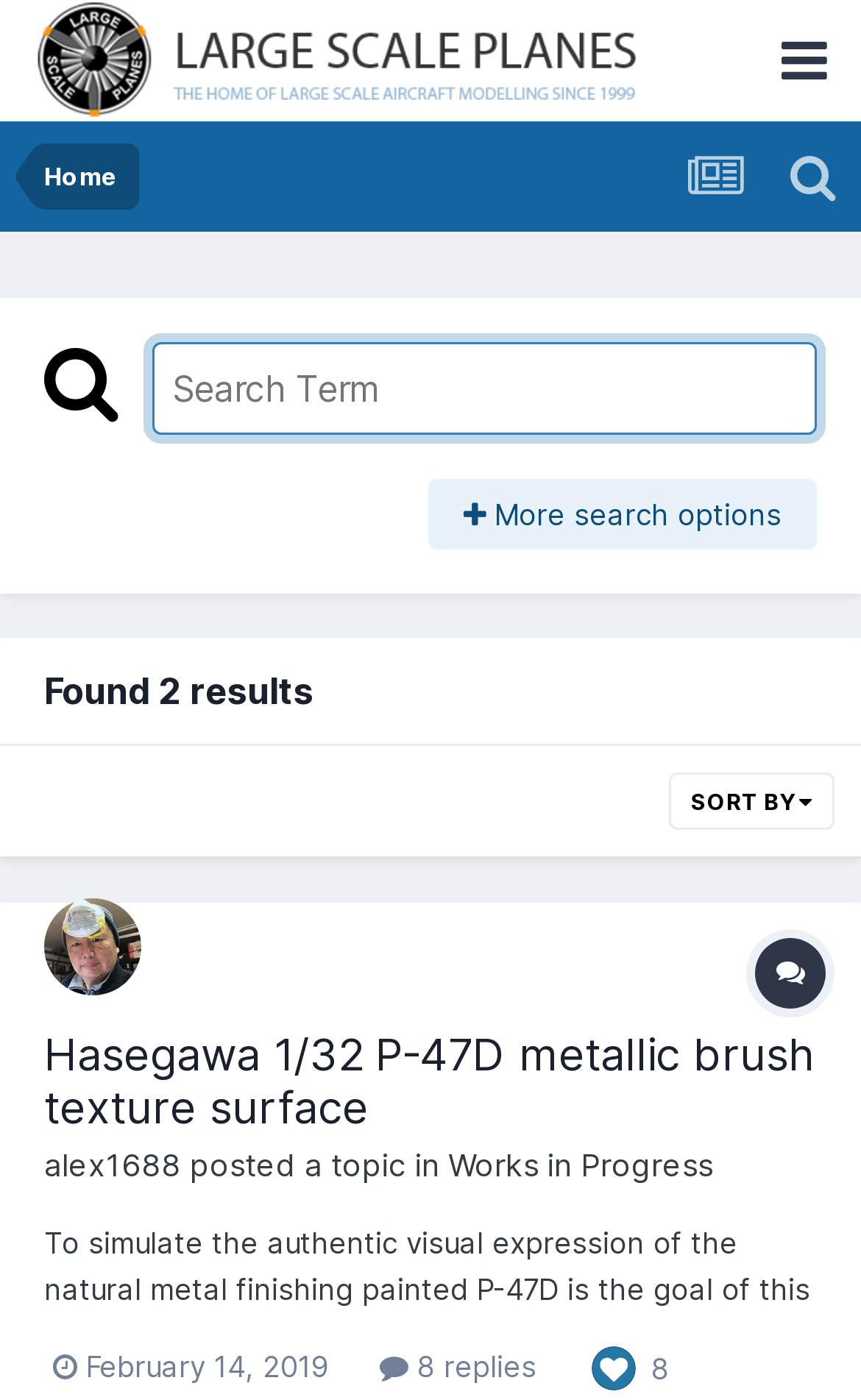Determine the bounding box coordinates of the section to be clicked to follow the instruction: "View more search options". The coordinates should be given as four float numbers between 0 and 1, formatted as [left, top, right, bottom].

[0.497, 0.342, 0.949, 0.393]